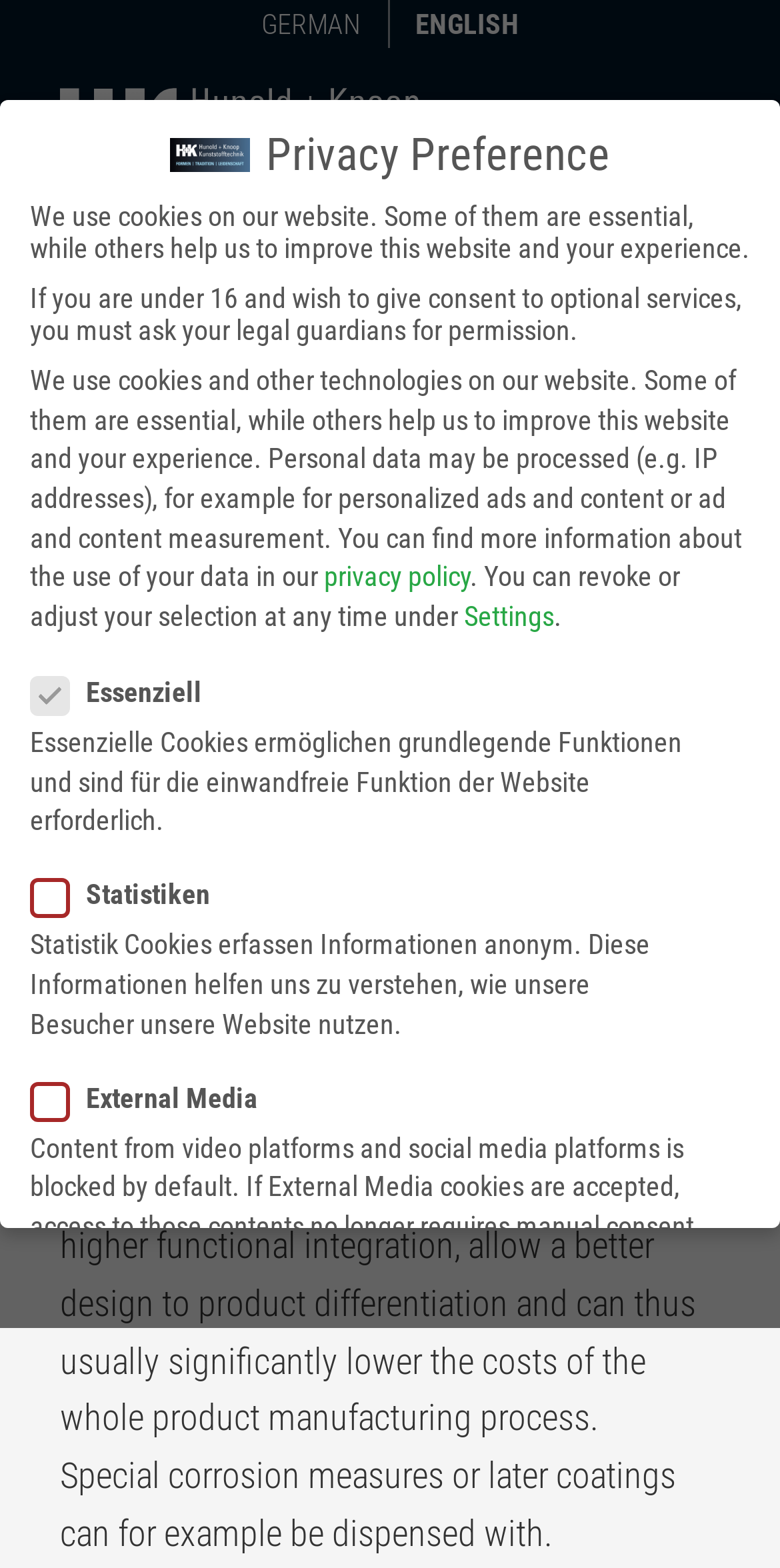Bounding box coordinates should be in the format (top-left x, top-left y, bottom-right x, bottom-right y) and all values should be floating point numbers between 0 and 1. Determine the bounding box coordinate for the UI element described as: parent_node: Statistiken name="cookieGroup[]" value="statistics"

[0.279, 0.564, 0.313, 0.581]